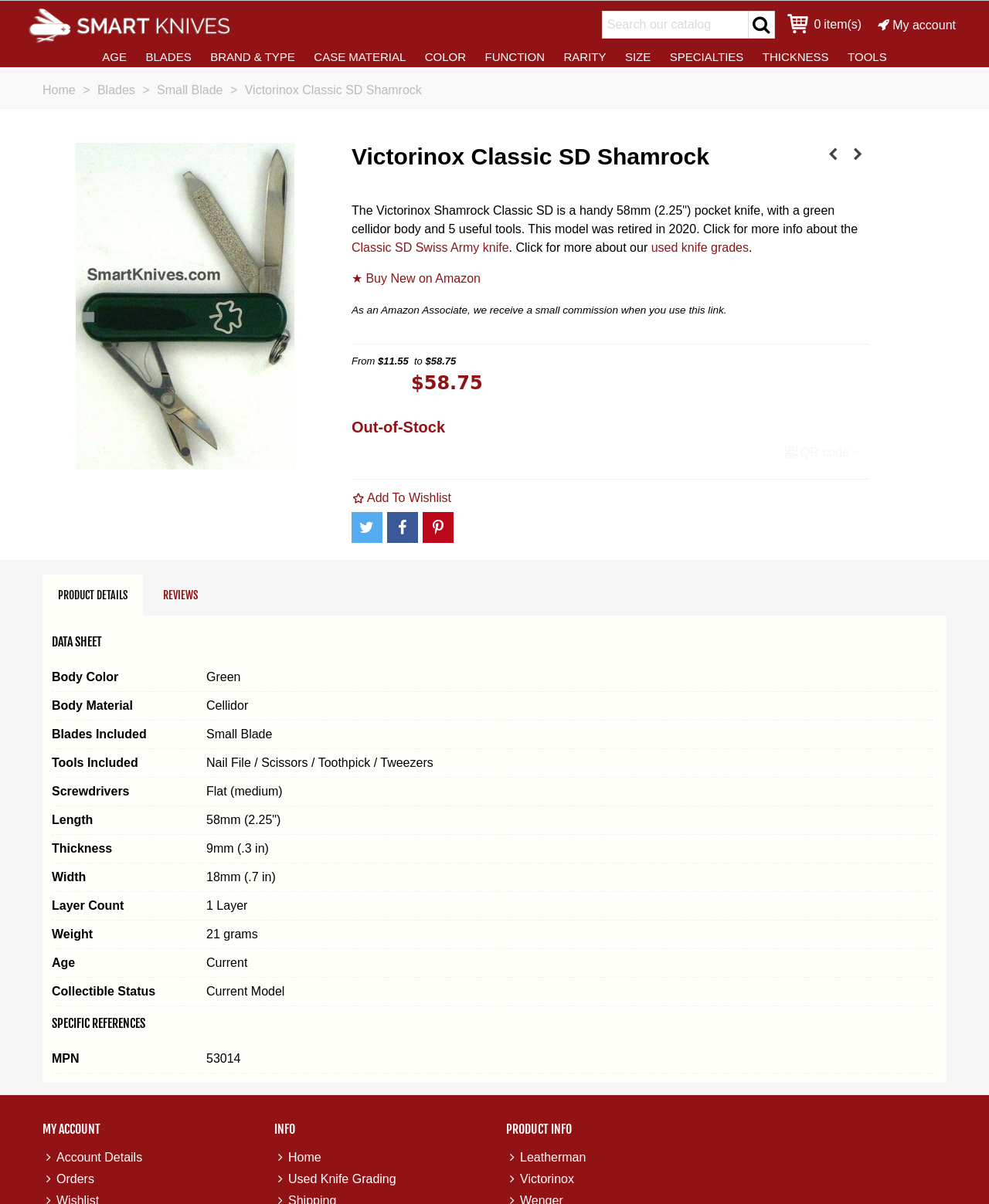Identify the bounding box coordinates of the element that should be clicked to fulfill this task: "View product details". The coordinates should be provided as four float numbers between 0 and 1, i.e., [left, top, right, bottom].

[0.043, 0.475, 0.145, 0.511]